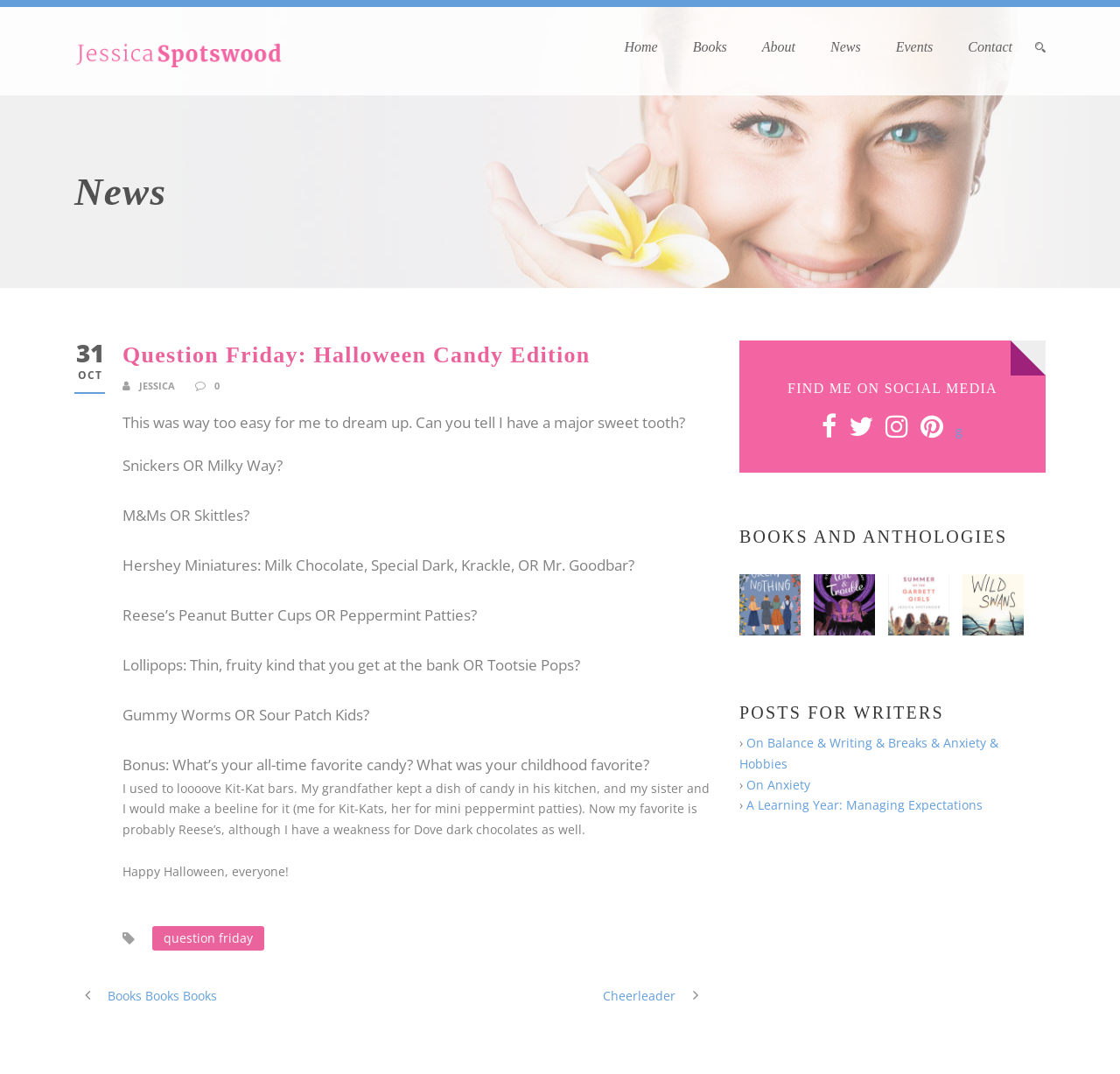Please find the bounding box coordinates of the element that must be clicked to perform the given instruction: "Explore the 'Books and Anthologies' section". The coordinates should be four float numbers from 0 to 1, i.e., [left, top, right, bottom].

[0.66, 0.489, 0.903, 0.51]